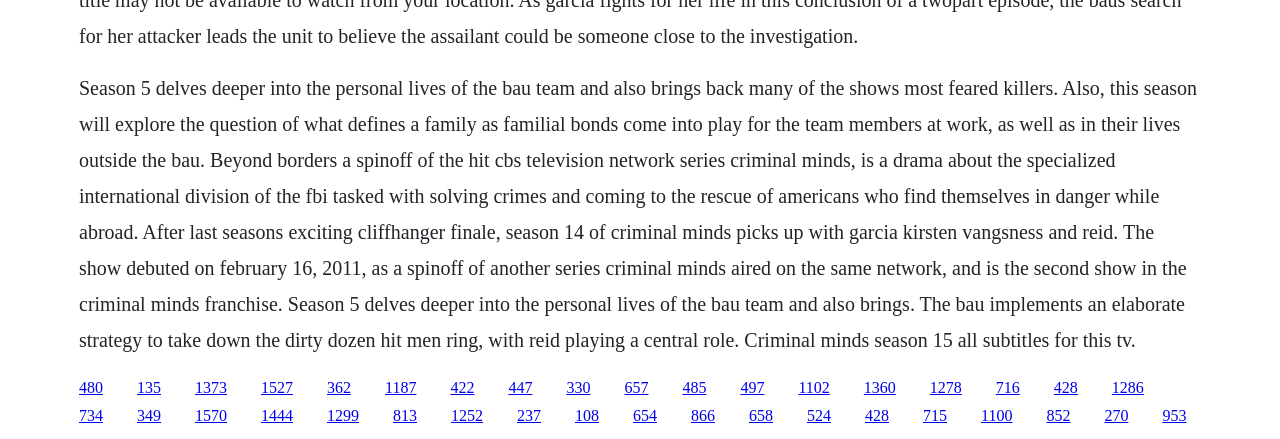Please locate the bounding box coordinates of the element that should be clicked to achieve the given instruction: "Click the link to season 15".

[0.823, 0.862, 0.842, 0.901]